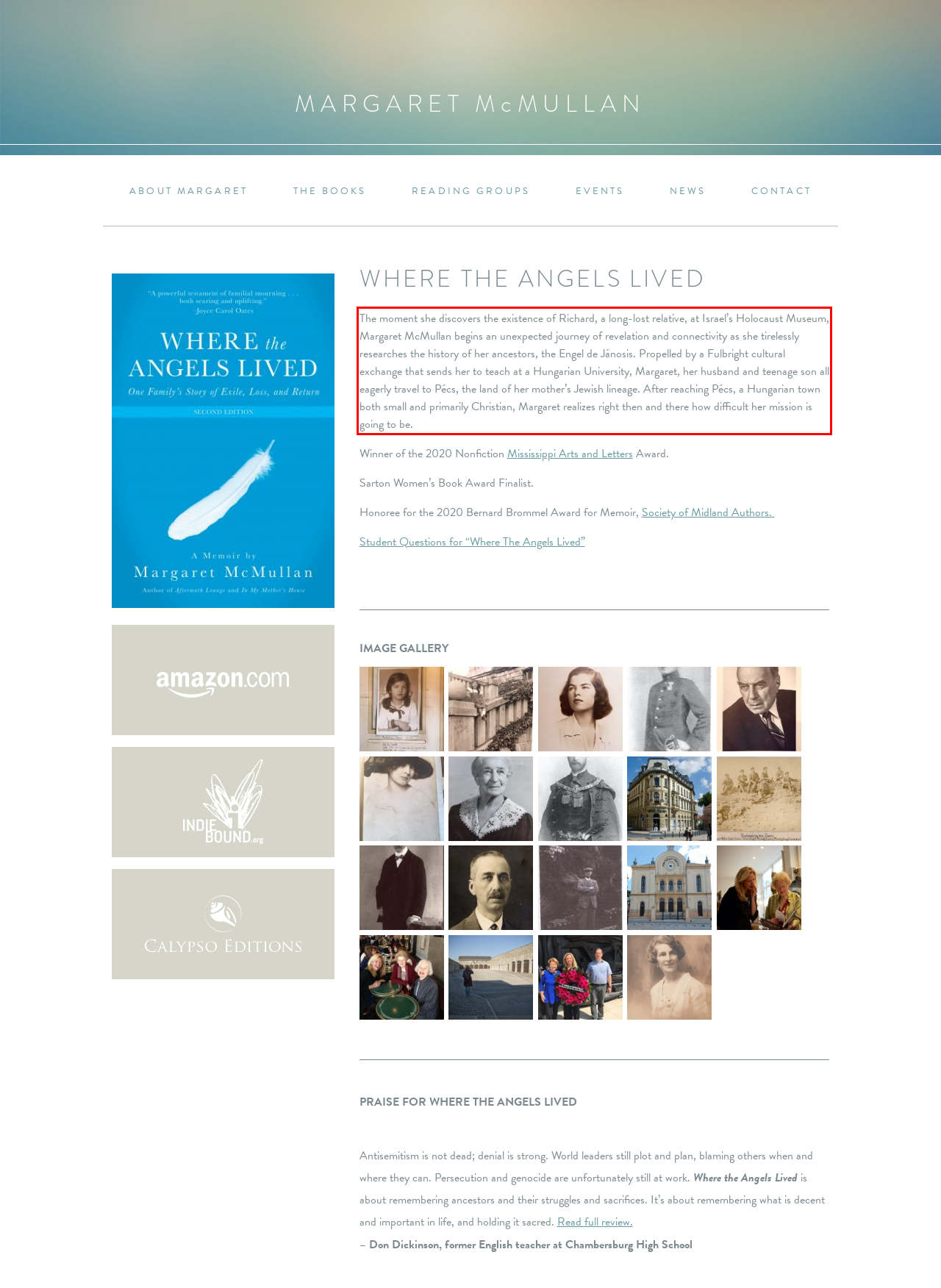You are given a screenshot showing a webpage with a red bounding box. Perform OCR to capture the text within the red bounding box.

The moment she discovers the existence of Richard, a long-lost relative, at Israel’s Holocaust Museum, Margaret McMullan begins an unexpected journey of revelation and connectivity as she tirelessly researches the history of her ancestors, the Engel de Jánosis. Propelled by a Fulbright cultural exchange that sends her to teach at a Hungarian University, Margaret, her husband and teenage son all eagerly travel to Pécs, the land of her mother’s Jewish lineage. After reaching Pécs, a Hungarian town both small and primarily Christian, Margaret realizes right then and there how difficult her mission is going to be.